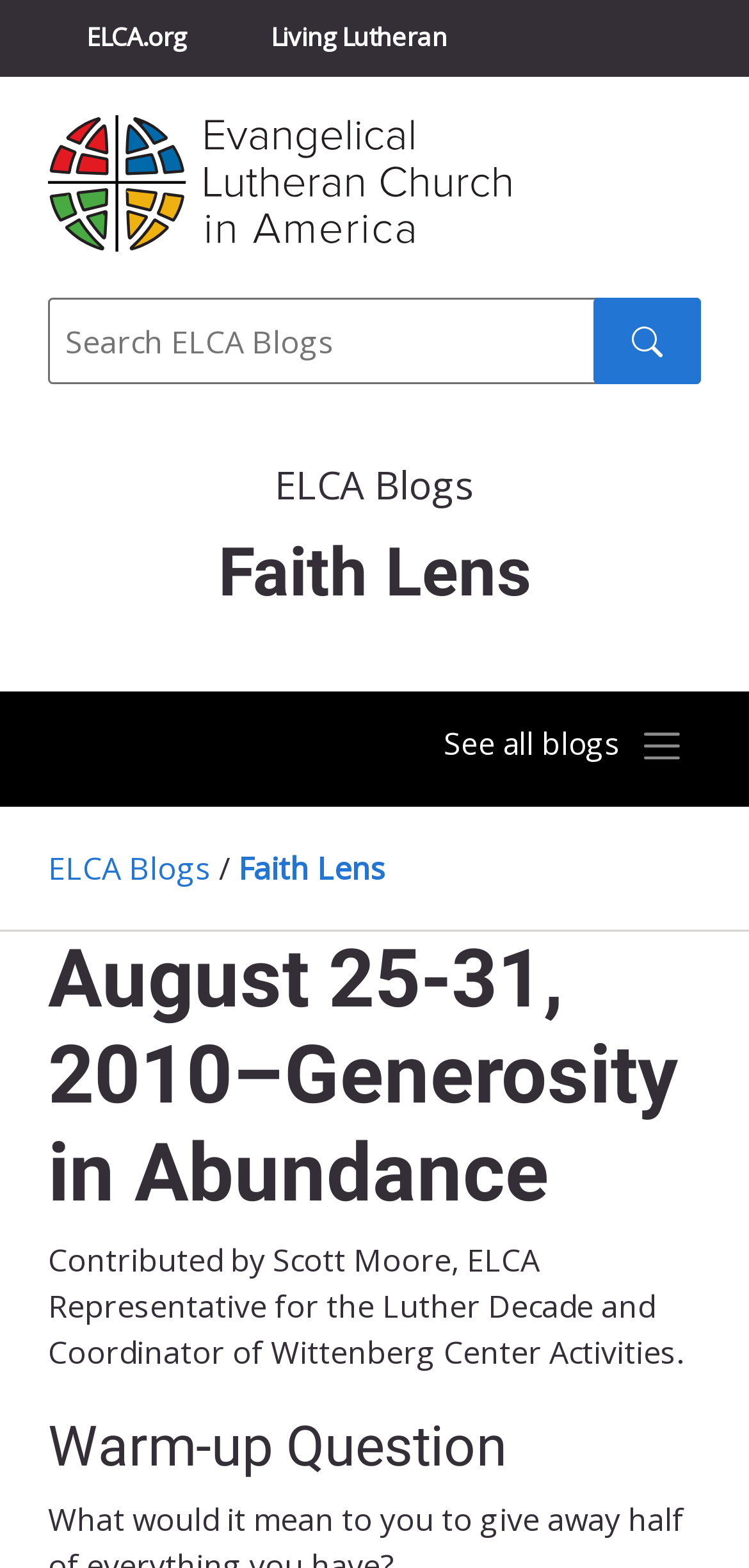What is the role of Scott Moore?
Analyze the screenshot and provide a detailed answer to the question.

The webpage has a text that reads 'Contributed by Scott Moore, ELCA Representative for the Luther Decade and Coordinator of Wittenberg Center Activities.' This suggests that Scott Moore is an ELCA Representative and has contributed to the content of the webpage.